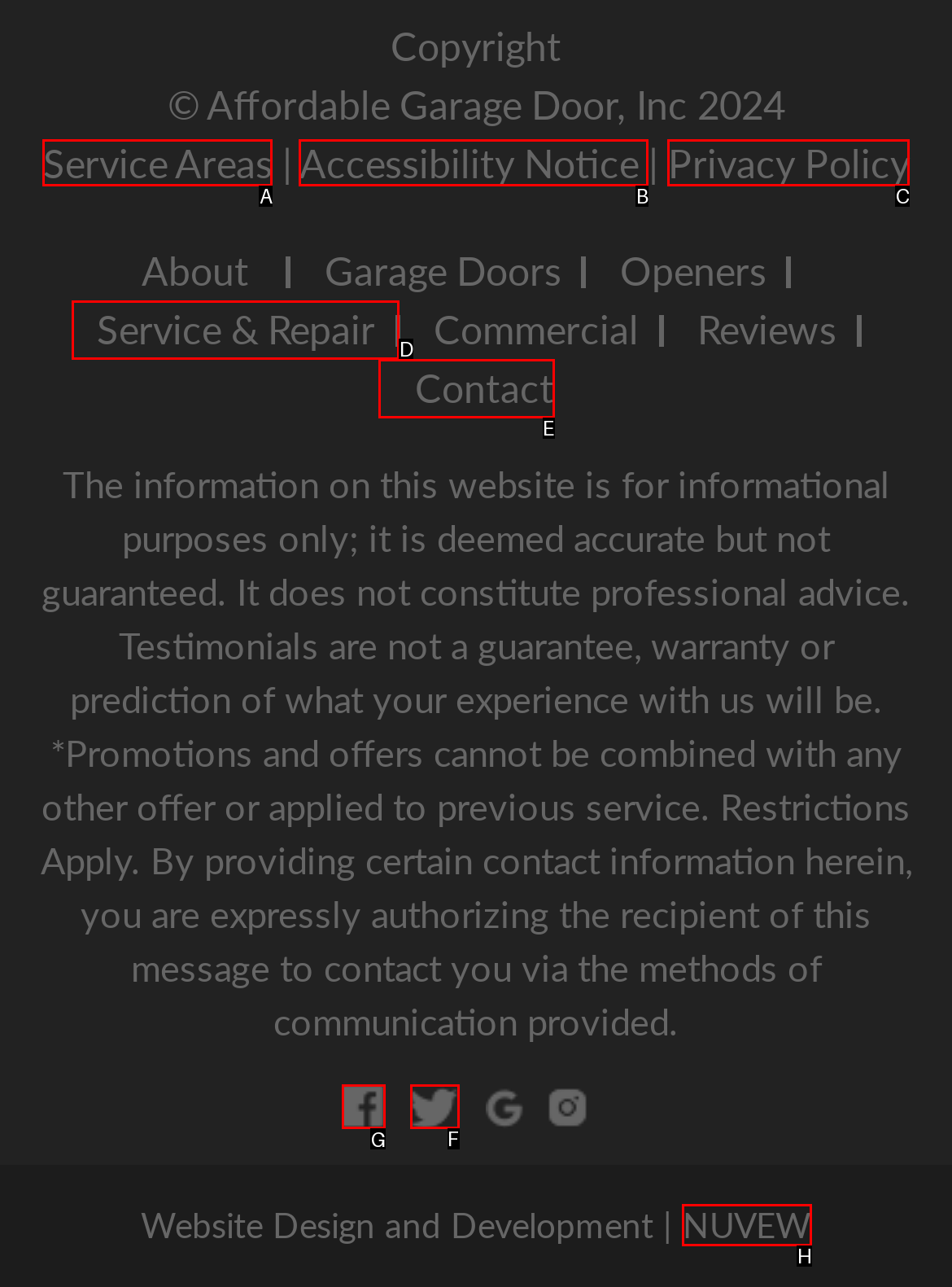Identify which lettered option completes the task: Follow on Facebook. Provide the letter of the correct choice.

G